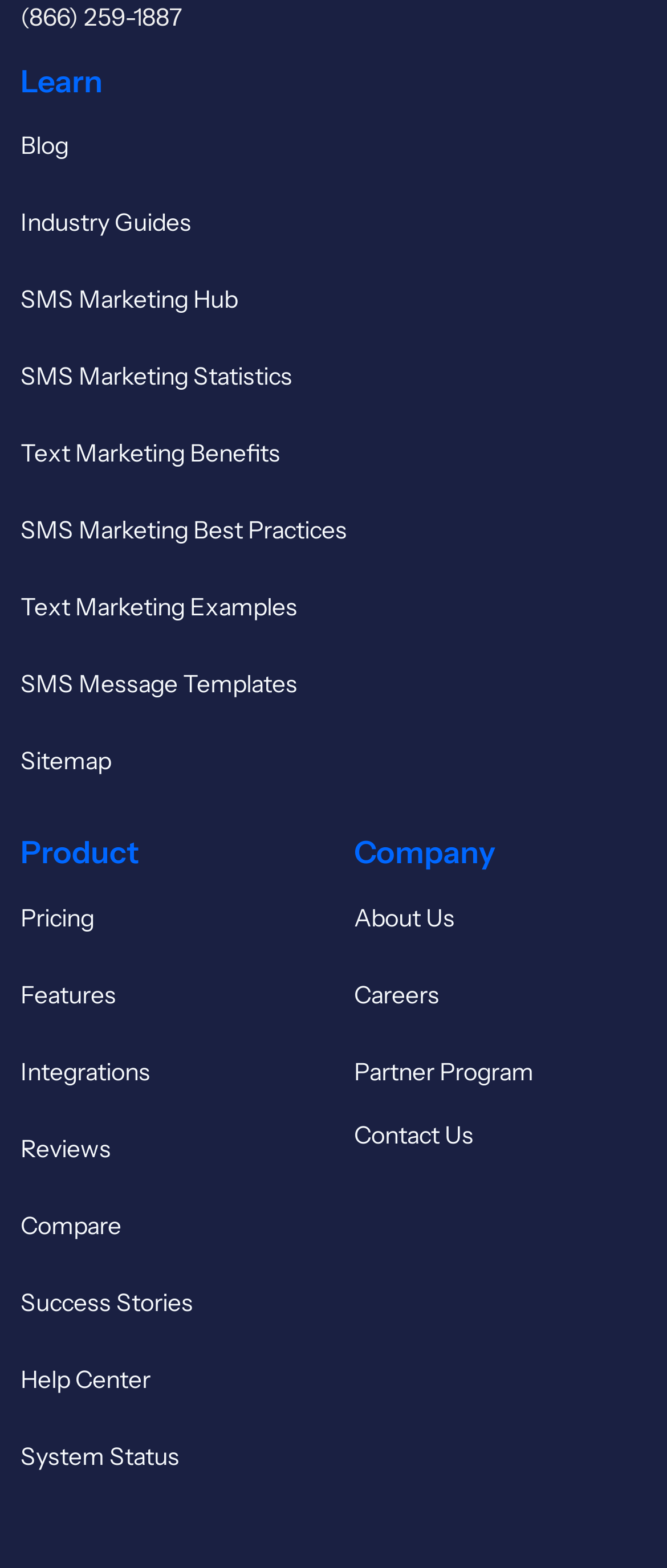Locate the bounding box coordinates of the clickable region necessary to complete the following instruction: "Check the 'System Status'". Provide the coordinates in the format of four float numbers between 0 and 1, i.e., [left, top, right, bottom].

[0.031, 0.918, 0.269, 0.938]